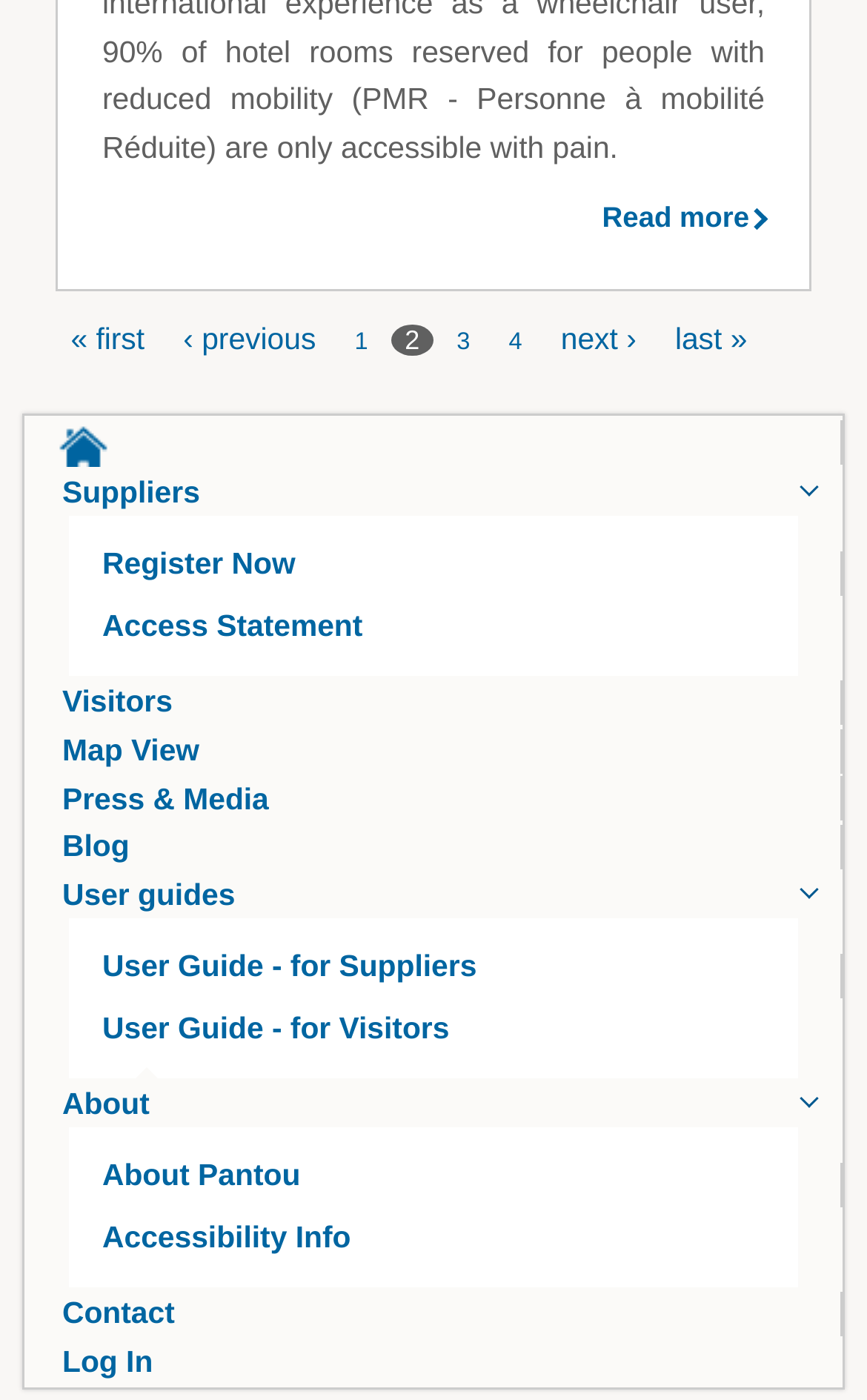What is the purpose of the 'Register Now' link?
Use the information from the image to give a detailed answer to the question.

The 'Register Now' link is likely used for users to register or sign up for an account or service, as it is a common phrase used in registration processes.